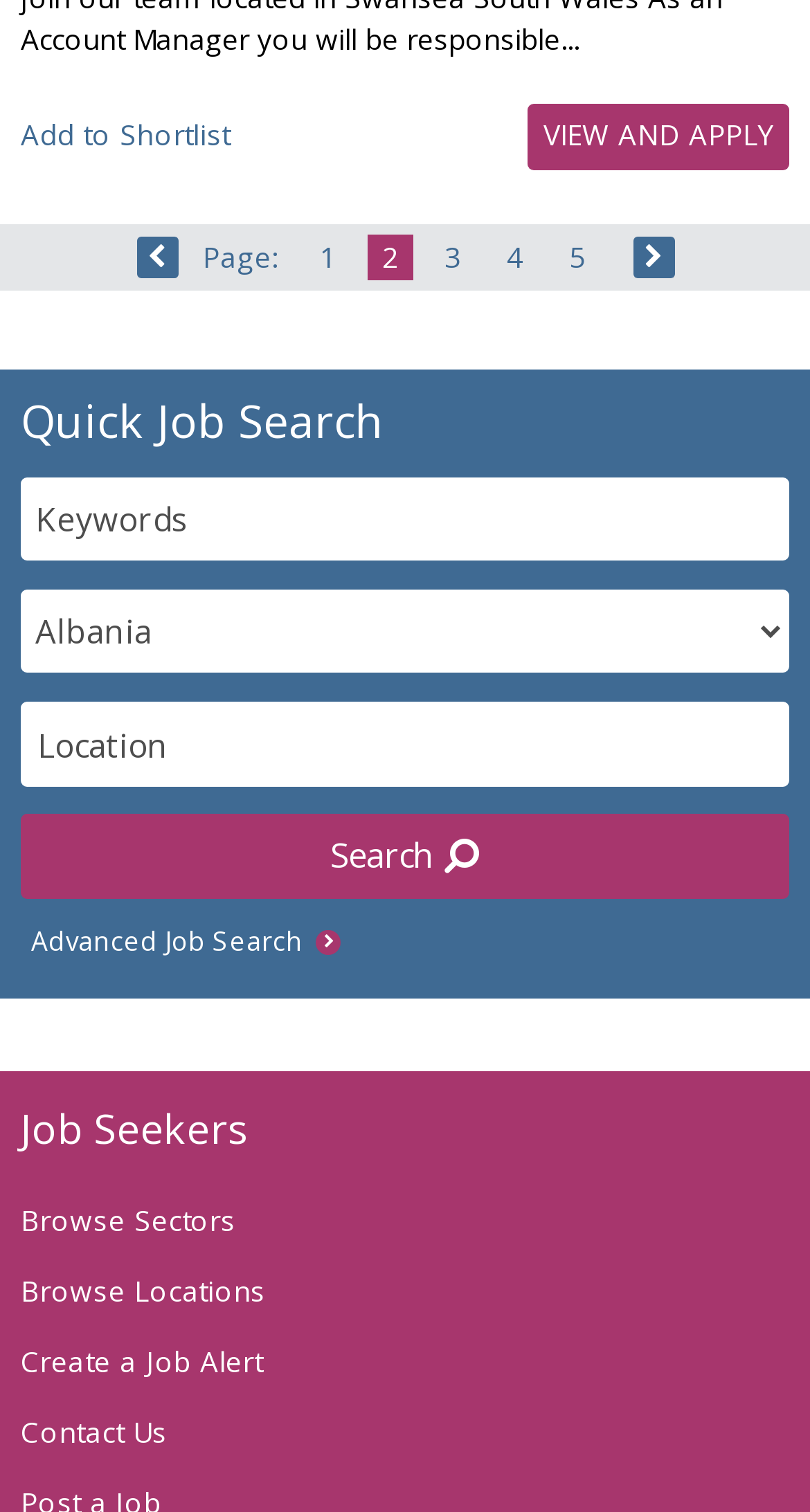Please mark the bounding box coordinates of the area that should be clicked to carry out the instruction: "Browse job sectors".

[0.026, 0.79, 0.291, 0.825]